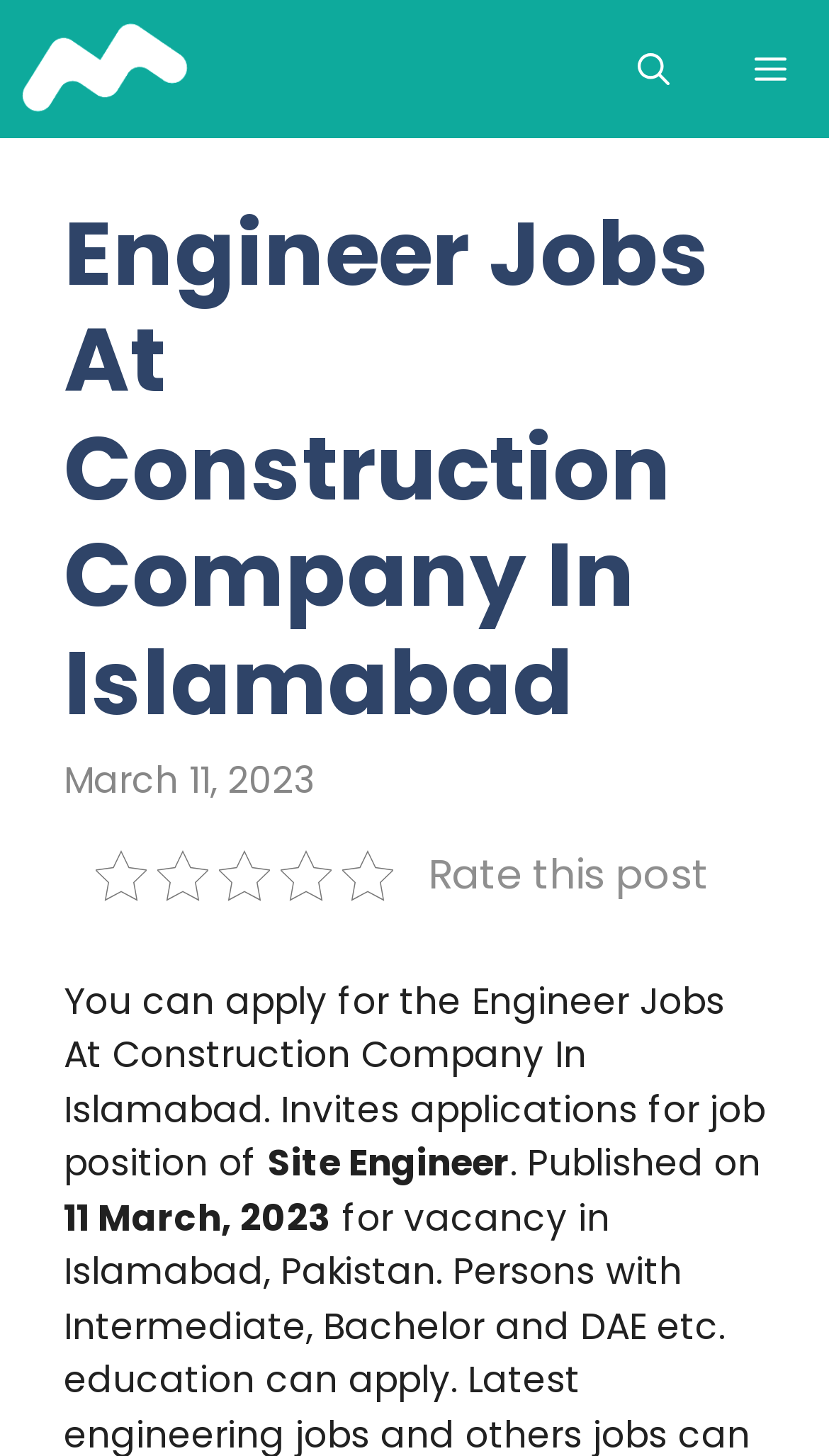Offer a detailed explanation of the webpage layout and contents.

The webpage is about Engineer Jobs at a Construction Company in Islamabad. At the top, there is a navigation bar with a "Mazdori" logo on the left and a "Menu" button on the right. Below the navigation bar, there is a header section with a title "Engineer Jobs At Construction Company In Islamabad" and a timestamp "March 11, 2023" on the left side. 

On the right side of the header section, there is a "Rate this post" text. Below the header section, there is a paragraph of text that describes the job position, stating "You can apply for the Engineer Jobs At Construction Company In Islamabad. Invites applications for job position of Site Engineer." The text "Site Engineer" is positioned in the middle of the paragraph, and the text ". Published on 11 March, 2023" is located at the bottom right of the paragraph.